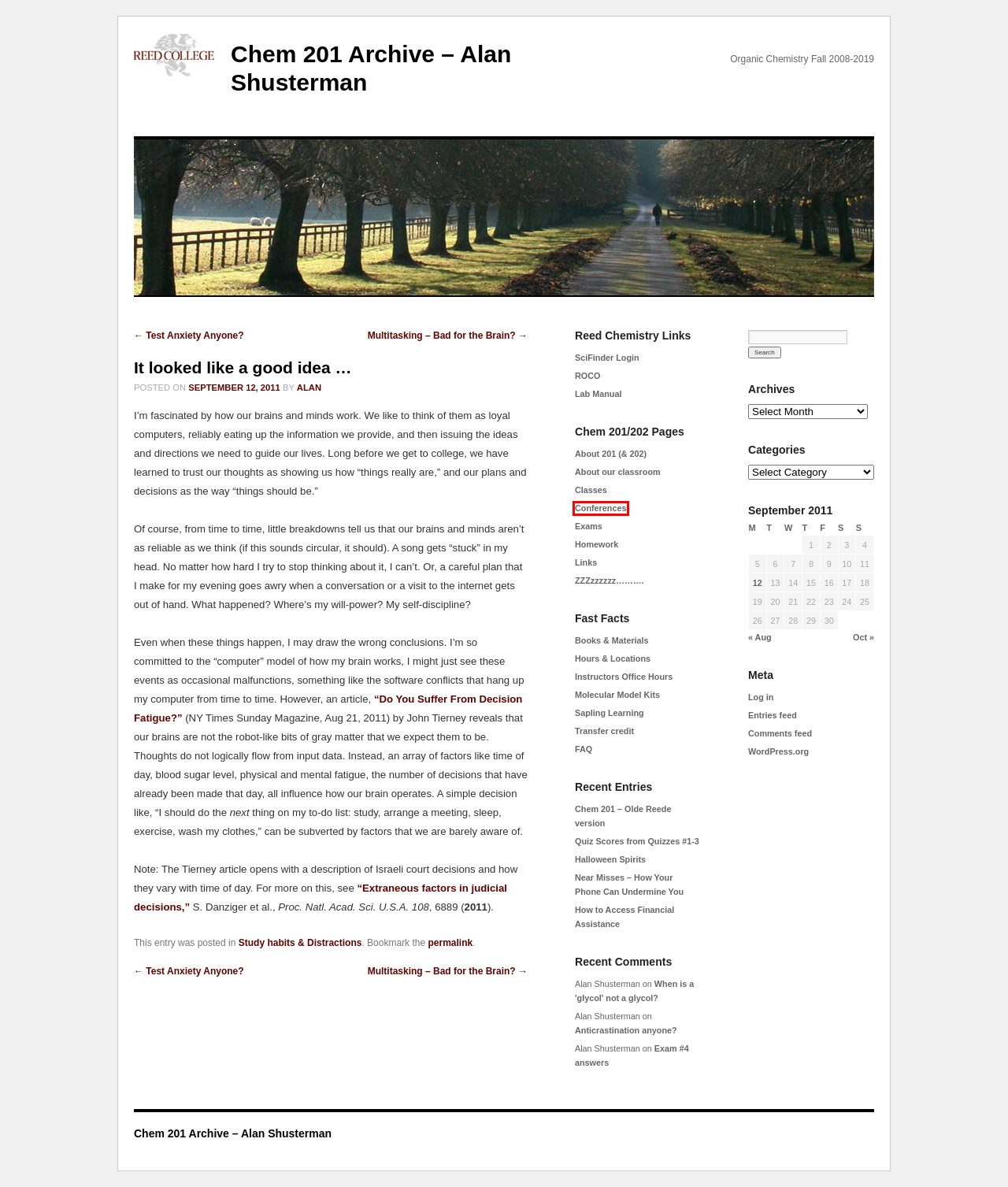You are given a screenshot of a webpage with a red rectangle bounding box around an element. Choose the best webpage description that matches the page after clicking the element in the bounding box. Here are the candidates:
A. About our classroom | Chem 201 Archive – Alan Shusterman
B. Chem 201 Archive – Alan Shusterman
C. Sapling Learning | Chem 201 Archive – Alan Shusterman
D. Study habits & Distractions | Chem 201 Archive – Alan Shusterman
E. Classes | Chem 201 Archive – Alan Shusterman
F. Comments for Chem 201 Archive – Alan Shusterman
G. Test Anxiety Anyone? | Chem 201 Archive – Alan Shusterman
H. Conferences | Chem 201 Archive – Alan Shusterman

H